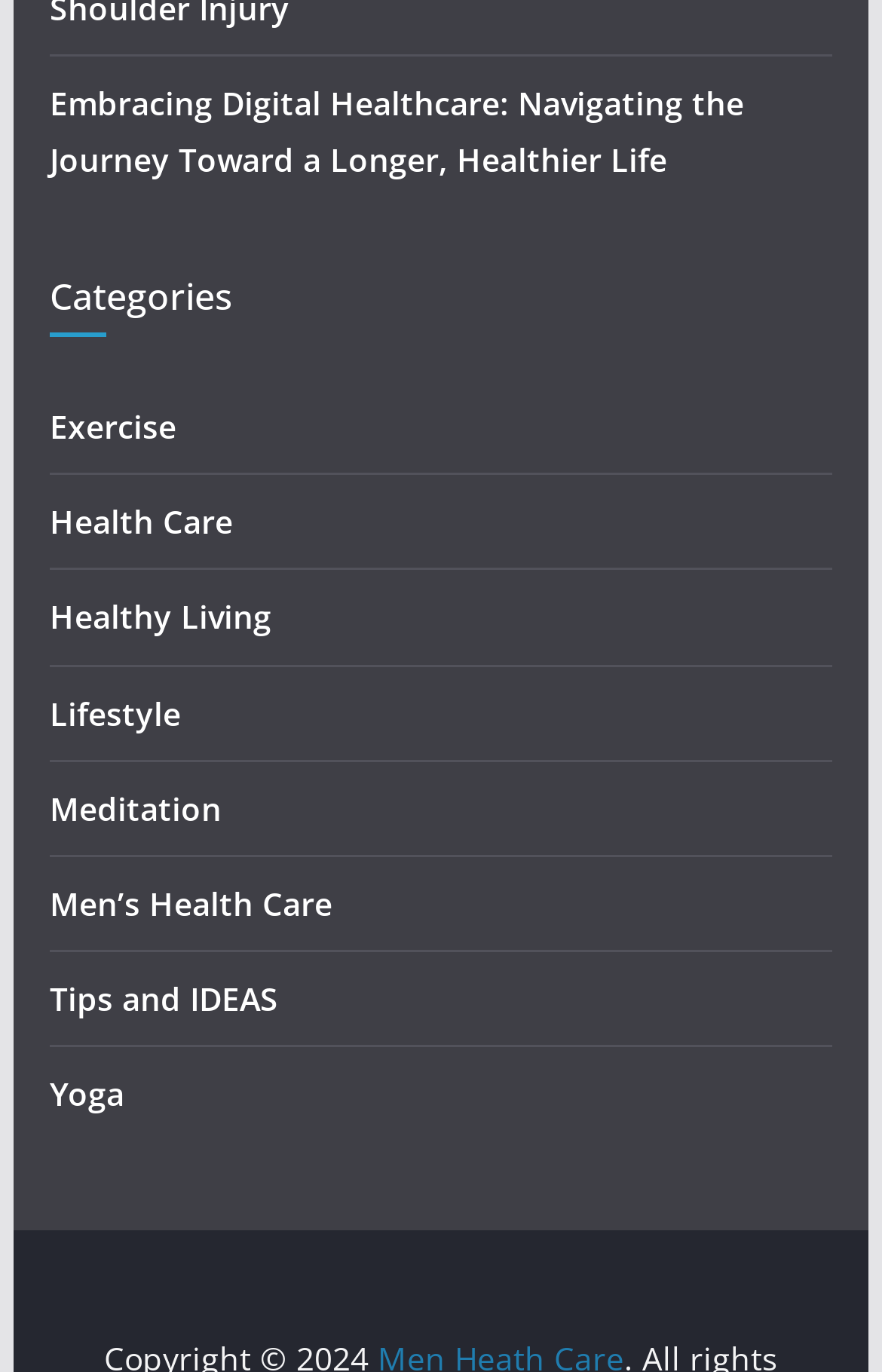Determine the bounding box coordinates of the clickable region to execute the instruction: "View the 'Tips and IDEAS' page". The coordinates should be four float numbers between 0 and 1, denoted as [left, top, right, bottom].

[0.056, 0.712, 0.315, 0.744]